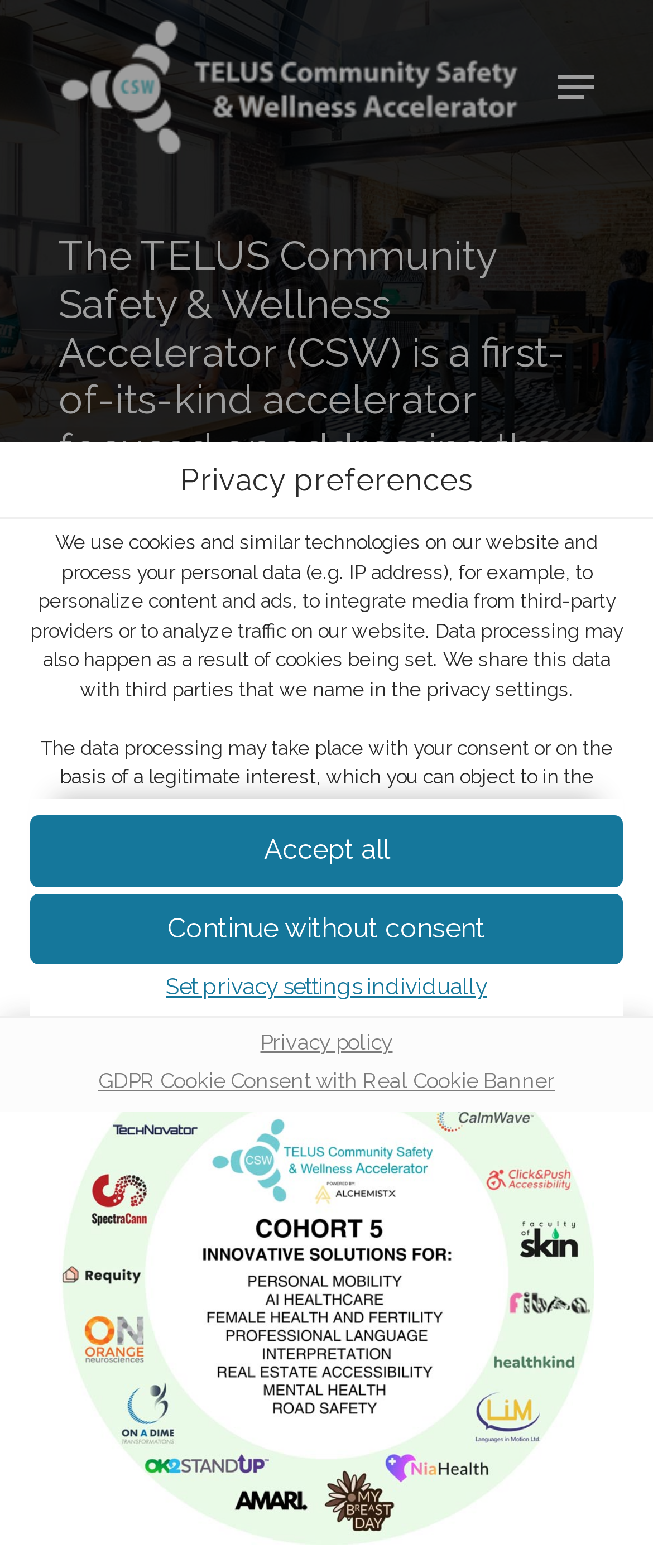Respond to the question with just a single word or phrase: 
What is the purpose of the website?

Community Safety and Wellness